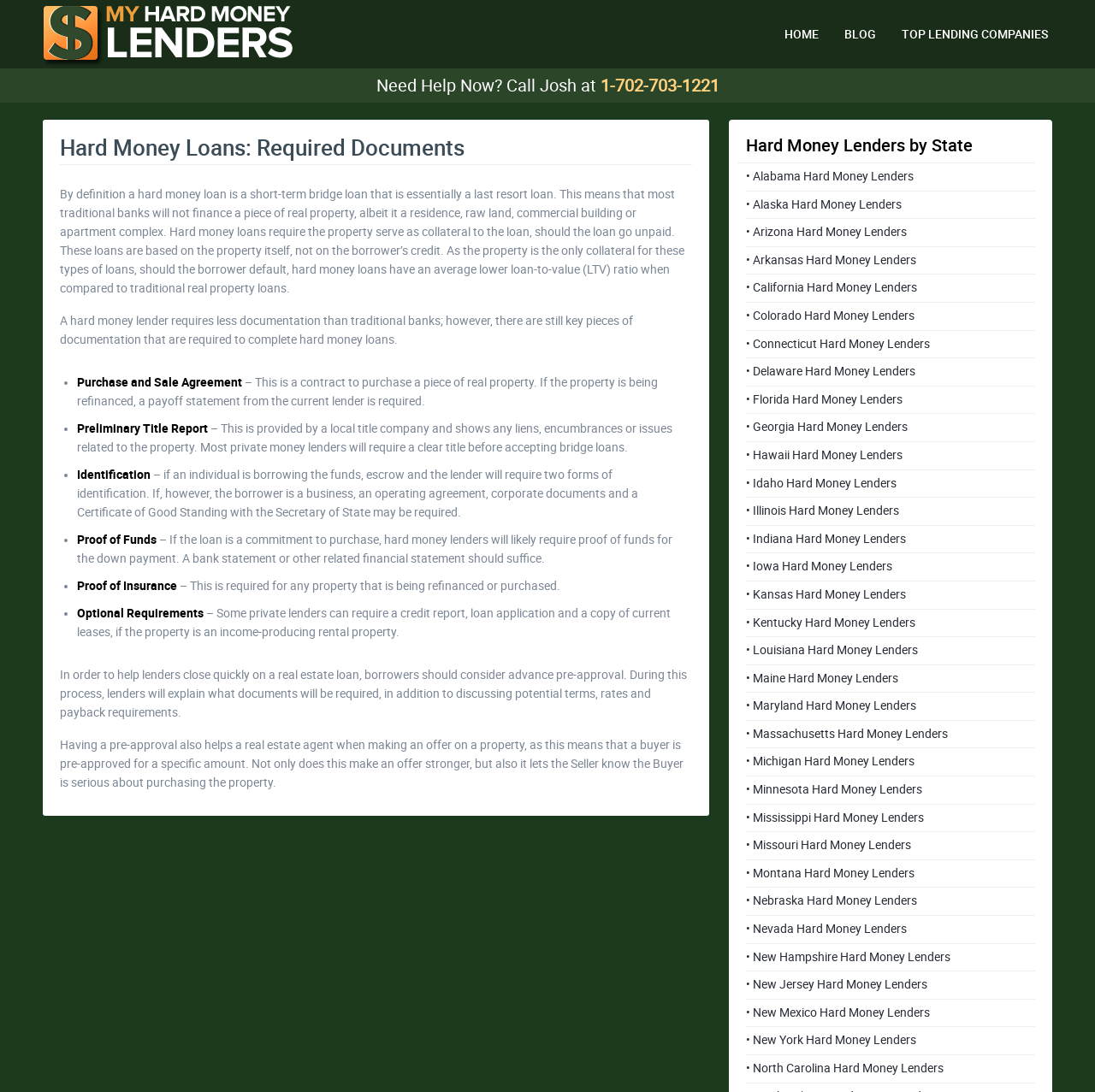Kindly determine the bounding box coordinates for the clickable area to achieve the given instruction: "Read about required documents for hard money loans".

[0.055, 0.125, 0.632, 0.151]